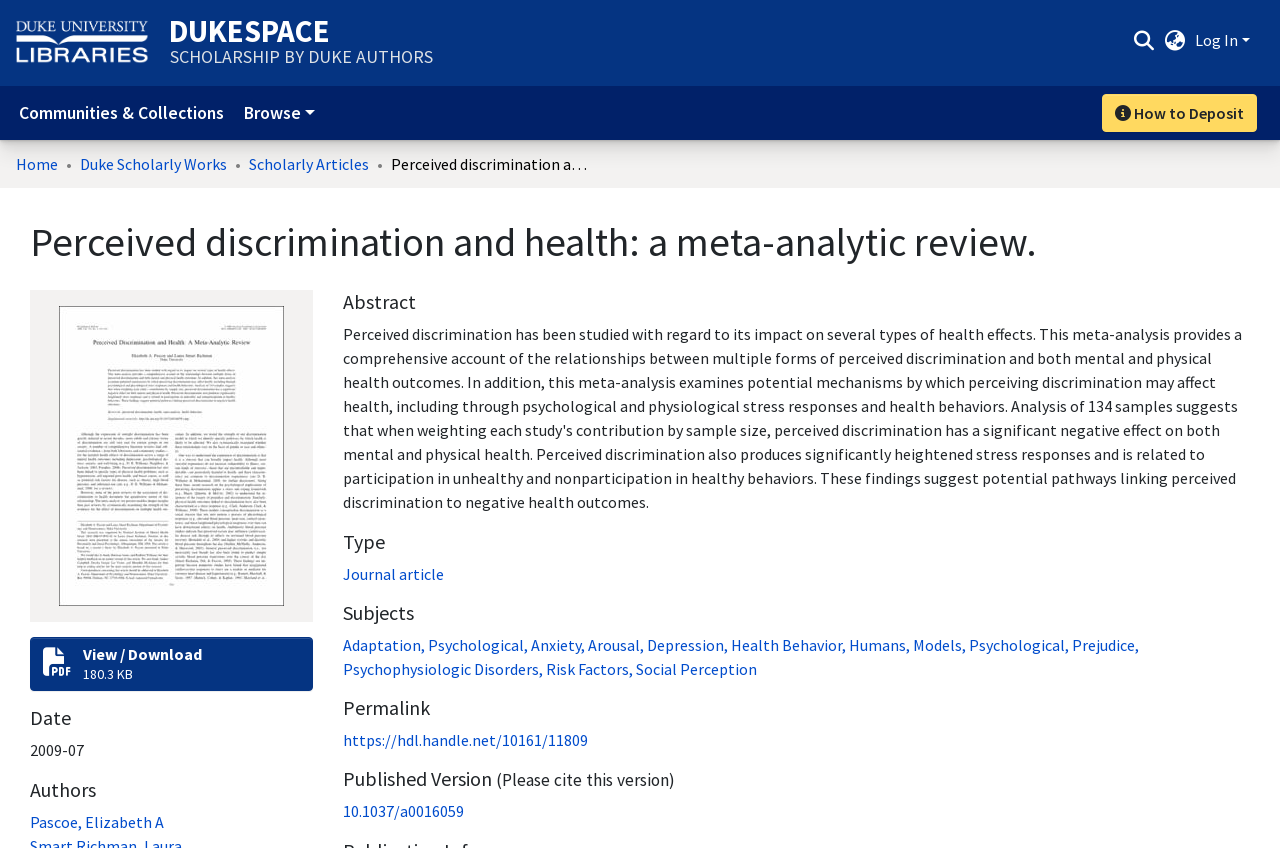Explain in detail what you observe on this webpage.

This webpage appears to be a scholarly article page from Duke University Libraries. At the top, there is a navigation bar with links to "Skip to Main Content", "Duke University Libraries", and "DUKESPACE SCHOLARSHIP BY DUKE AUTHORS". On the right side, there is a user profile bar with a search box and a language switch button.

Below the navigation bar, there is a main navigation bar with links to "Communities & Collections", "Browse", and "How to Deposit". A breadcrumb navigation bar is located below, showing the path "Home > Duke Scholarly Works > Scholarly Articles".

The main content of the page is a scholarly article titled "Perceived discrimination and health: a meta-analytic review." The article has a thumbnail image on the left side, with a link to view or download the article. The article's metadata is displayed, including the date "2009-07", authors, abstract, type, subjects, and permalink.

The subjects of the article are listed as links, including "Adaptation, Psychological", "Anxiety", "Arousal", "Depression", "Health Behavior", "Humans", "Models, Psychological", "Prejudice", "Psychophysiologic Disorders", "Risk Factors", and "Social Perception". There is also a link to the published version of the article with a DOI.

Overall, the webpage is a detailed page for a scholarly article, providing metadata, abstract, and links to related resources.